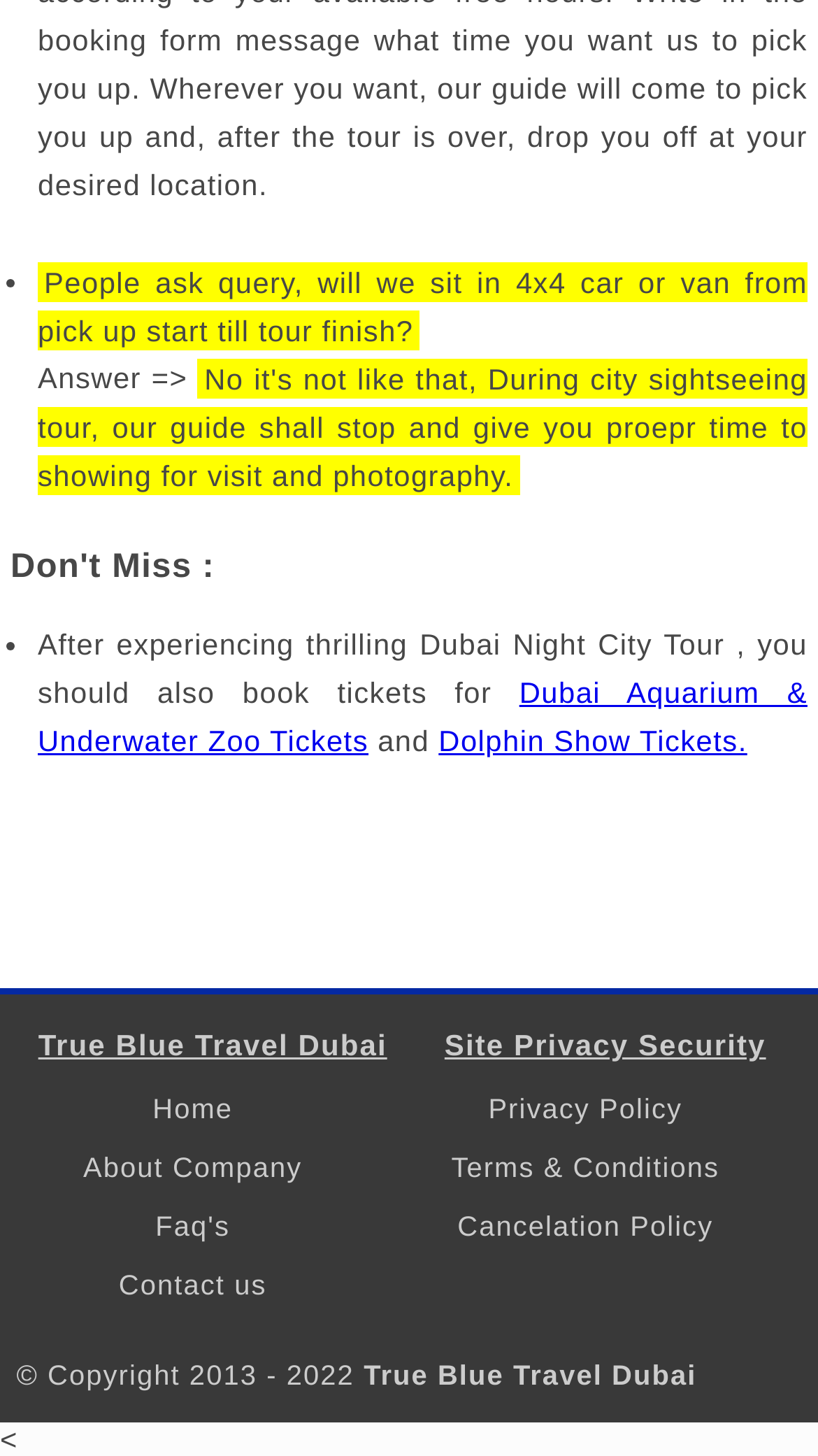Identify the bounding box coordinates of the element to click to follow this instruction: 'View 'Terms & Conditions''. Ensure the coordinates are four float values between 0 and 1, provided as [left, top, right, bottom].

[0.552, 0.792, 0.88, 0.813]